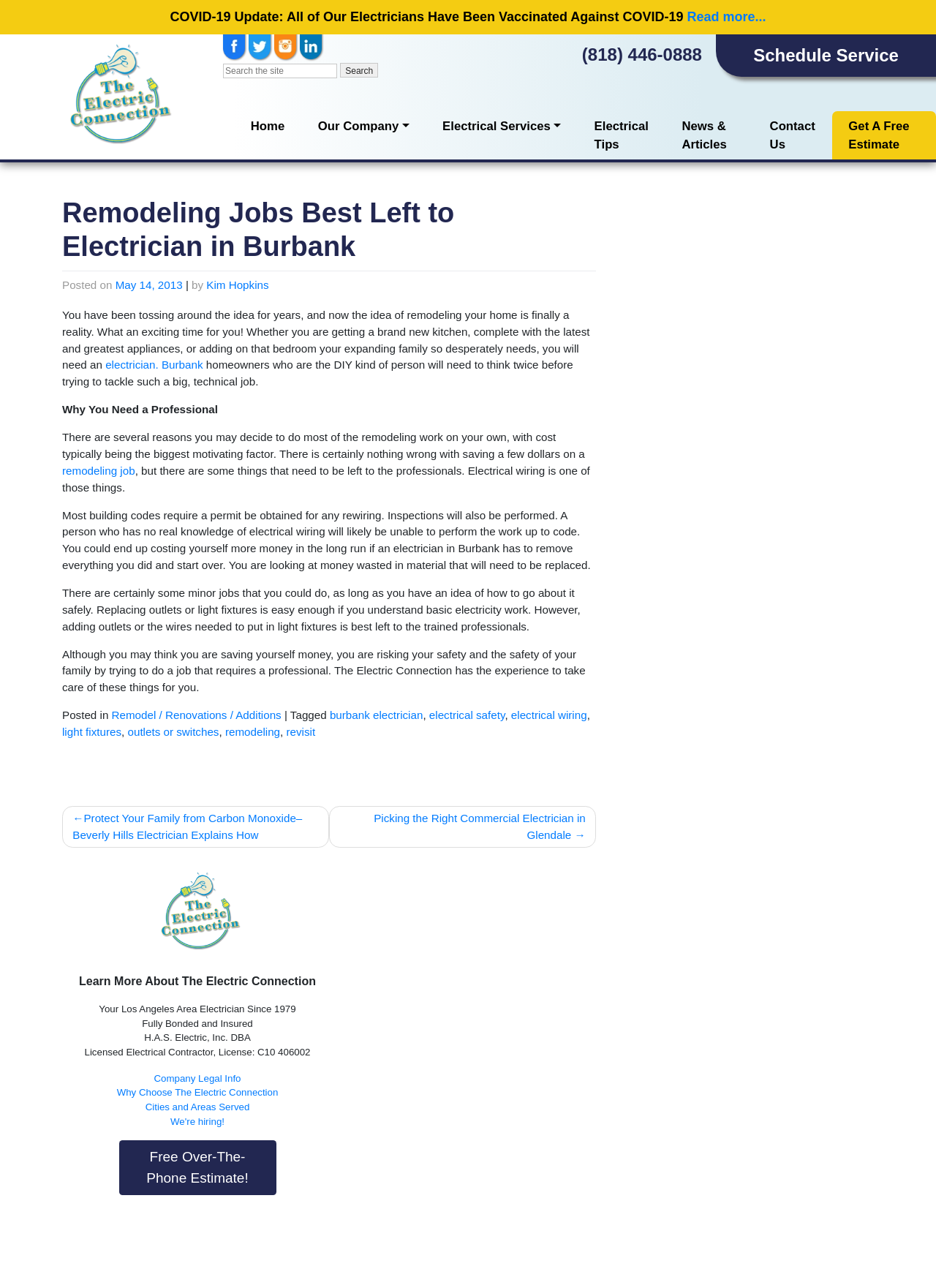Locate the bounding box coordinates of the element I should click to achieve the following instruction: "Schedule a service".

[0.765, 0.027, 1.0, 0.06]